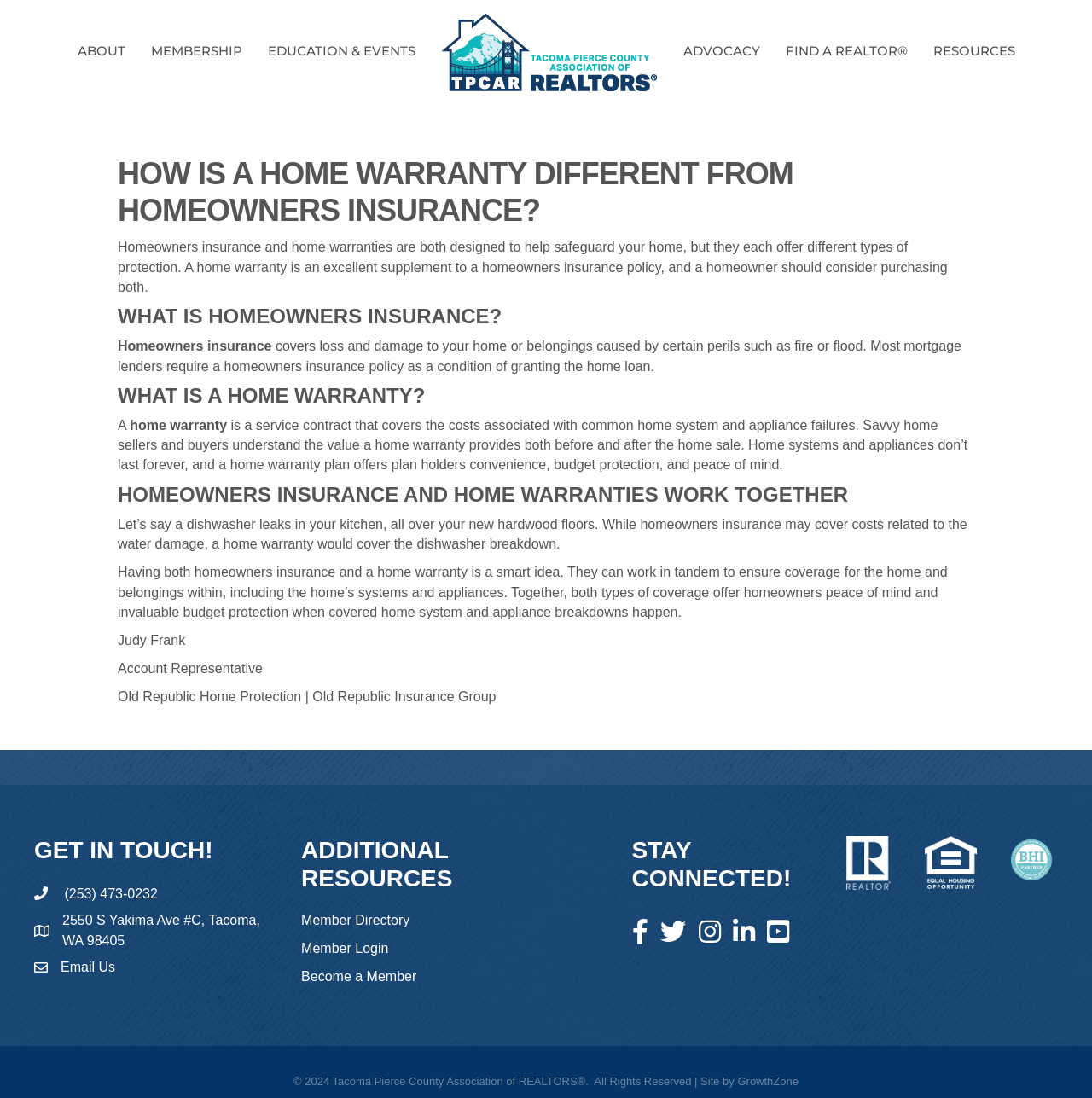Please locate the bounding box coordinates for the element that should be clicked to achieve the following instruction: "Email Us". Ensure the coordinates are given as four float numbers between 0 and 1, i.e., [left, top, right, bottom].

[0.055, 0.872, 0.105, 0.89]